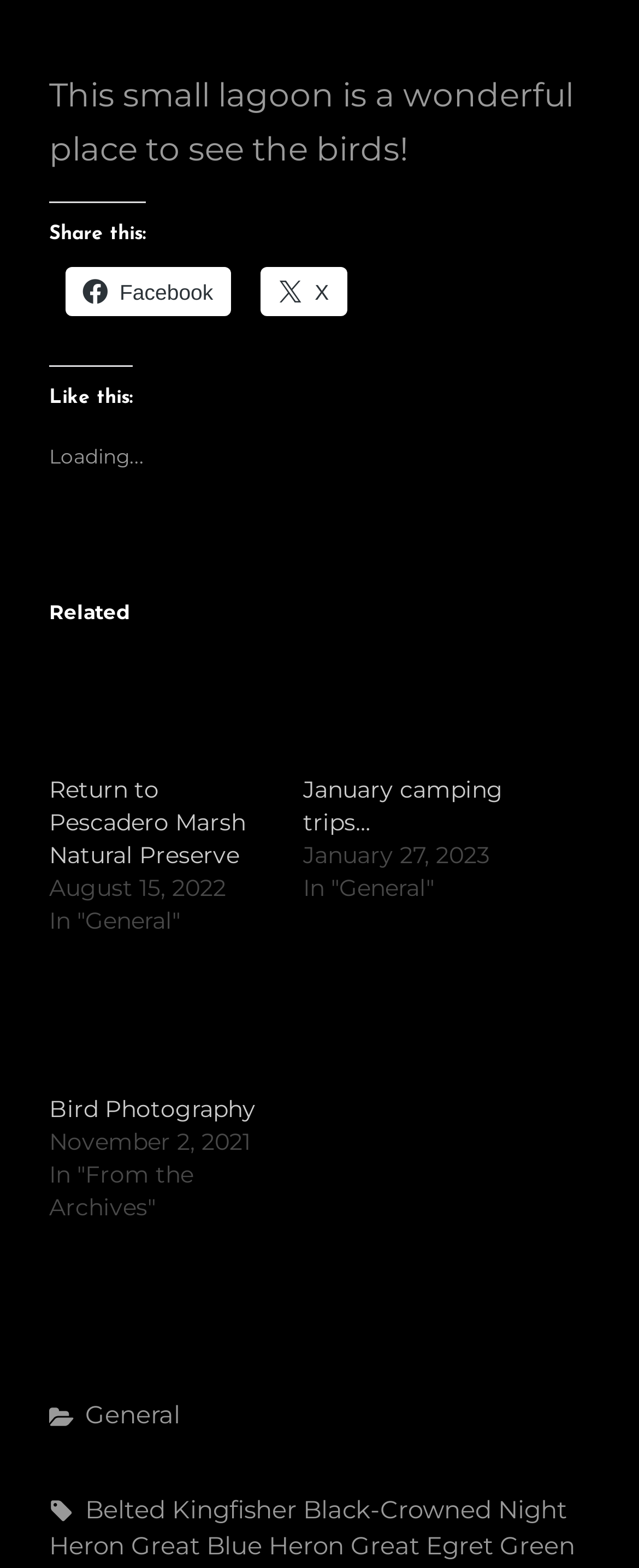Locate the bounding box coordinates of the clickable part needed for the task: "go to Home".

None